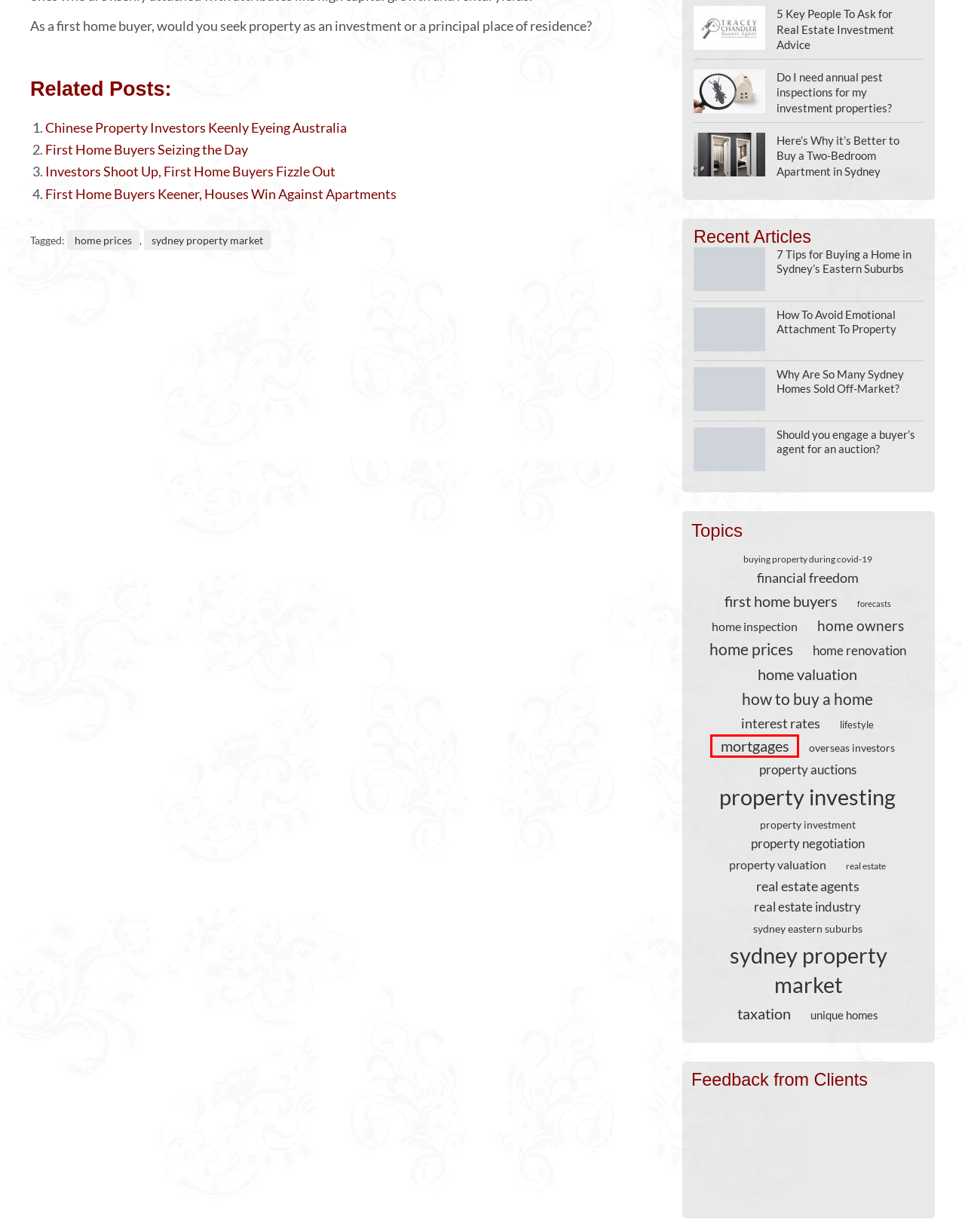Using the screenshot of a webpage with a red bounding box, pick the webpage description that most accurately represents the new webpage after the element inside the red box is clicked. Here are the candidates:
A. lifestyle Archives - Tracey Chandler - Buyers Agent
B. Mortgages | Tracey Chandler | Buyers Agent Sydney
C. Chinese Property Investors Keenly Eyeing Australia
D. property Investment Sydney | Tracey Chandler Buyers Agent
E. Buying Property During COVID-19 | Buyers Agent Sydney
F. home valuation Archives - Tracey Chandler - Buyers Agent
G. 5 Key People To Ask for Real Estate Investment Advice
H. First Home Buyers Fizzle Out - Buyers Advocate Sydney

B